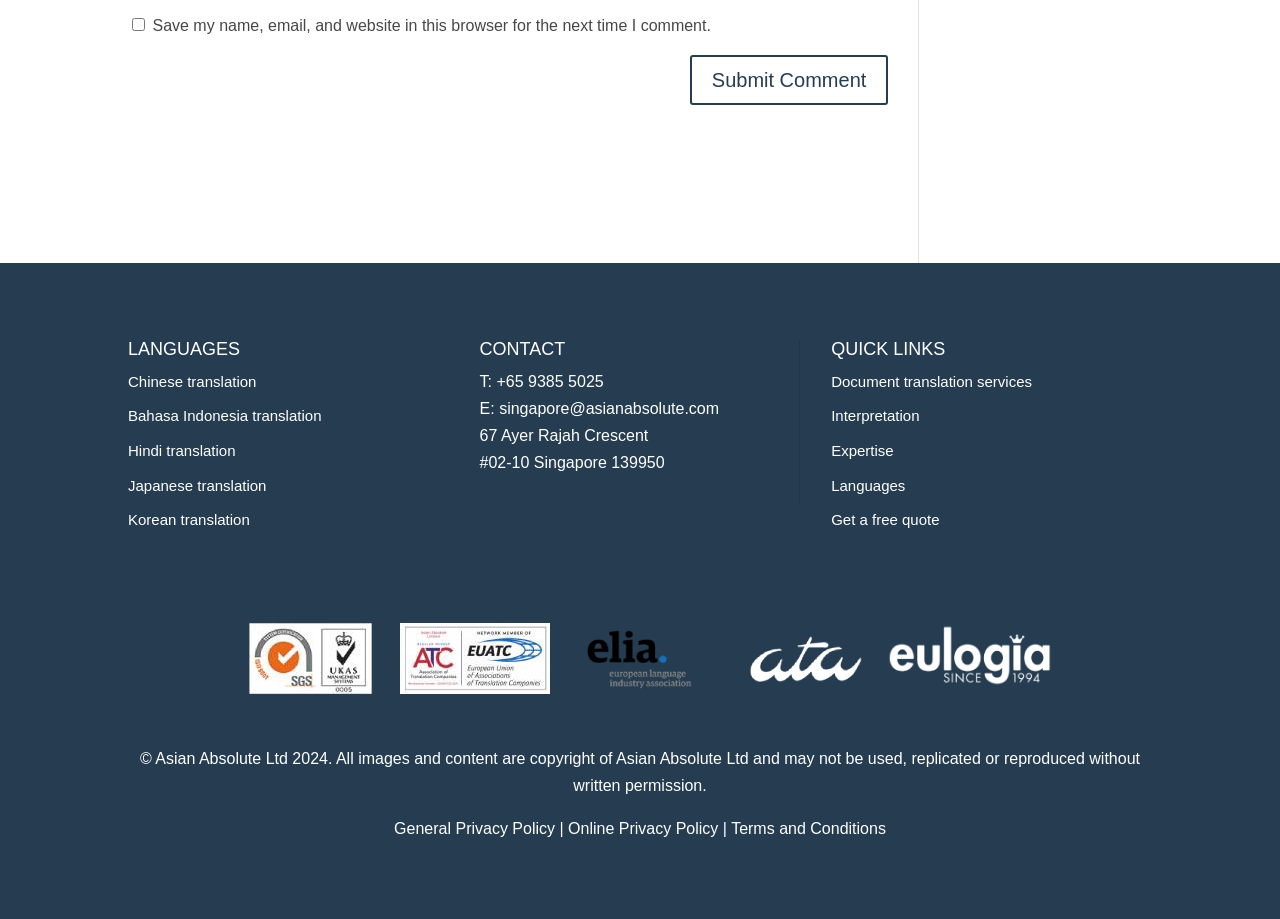Respond with a single word or phrase to the following question: What is the copyright year of the webpage?

2024